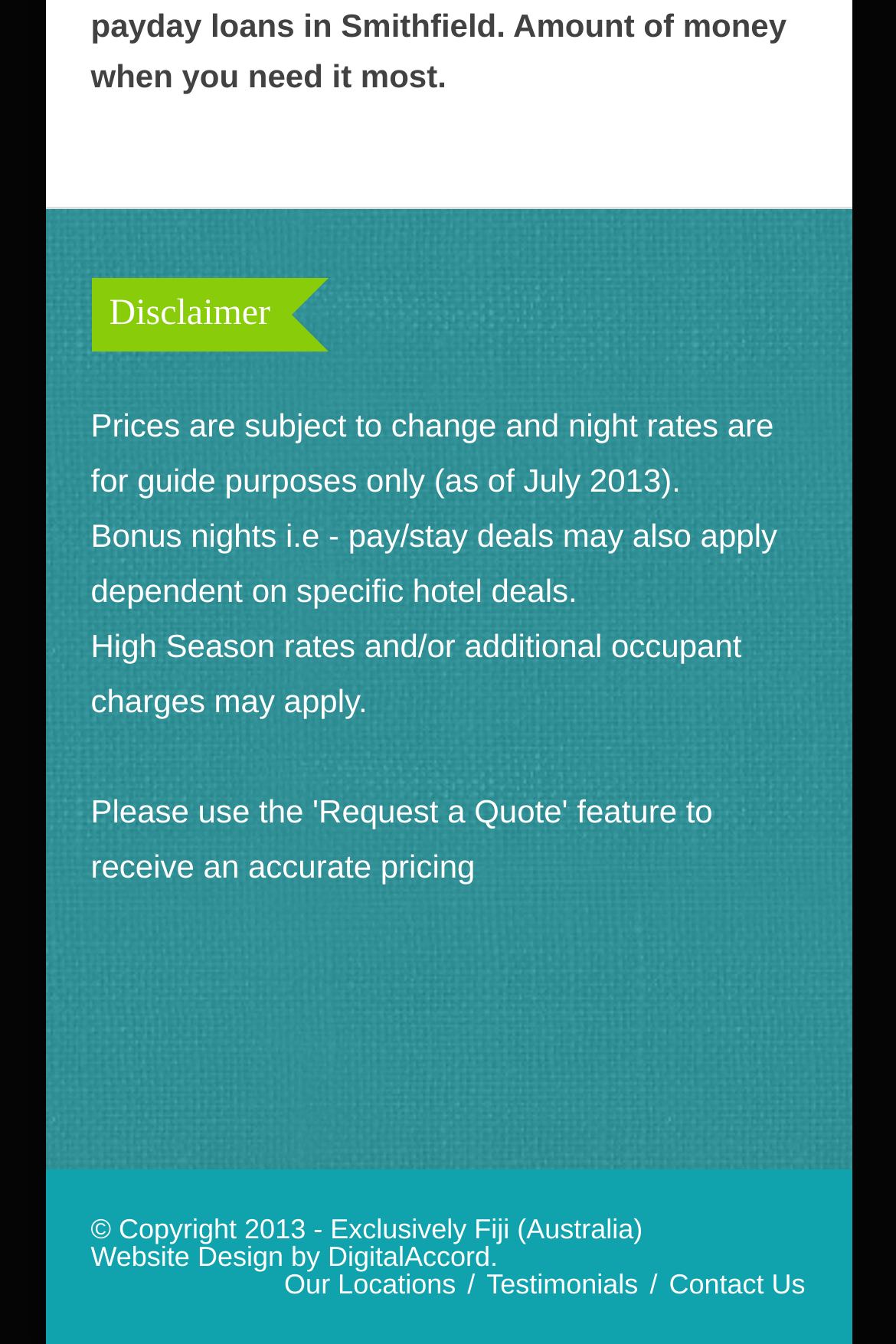Give a short answer using one word or phrase for the question:
Who designed the website?

DigitalAccord